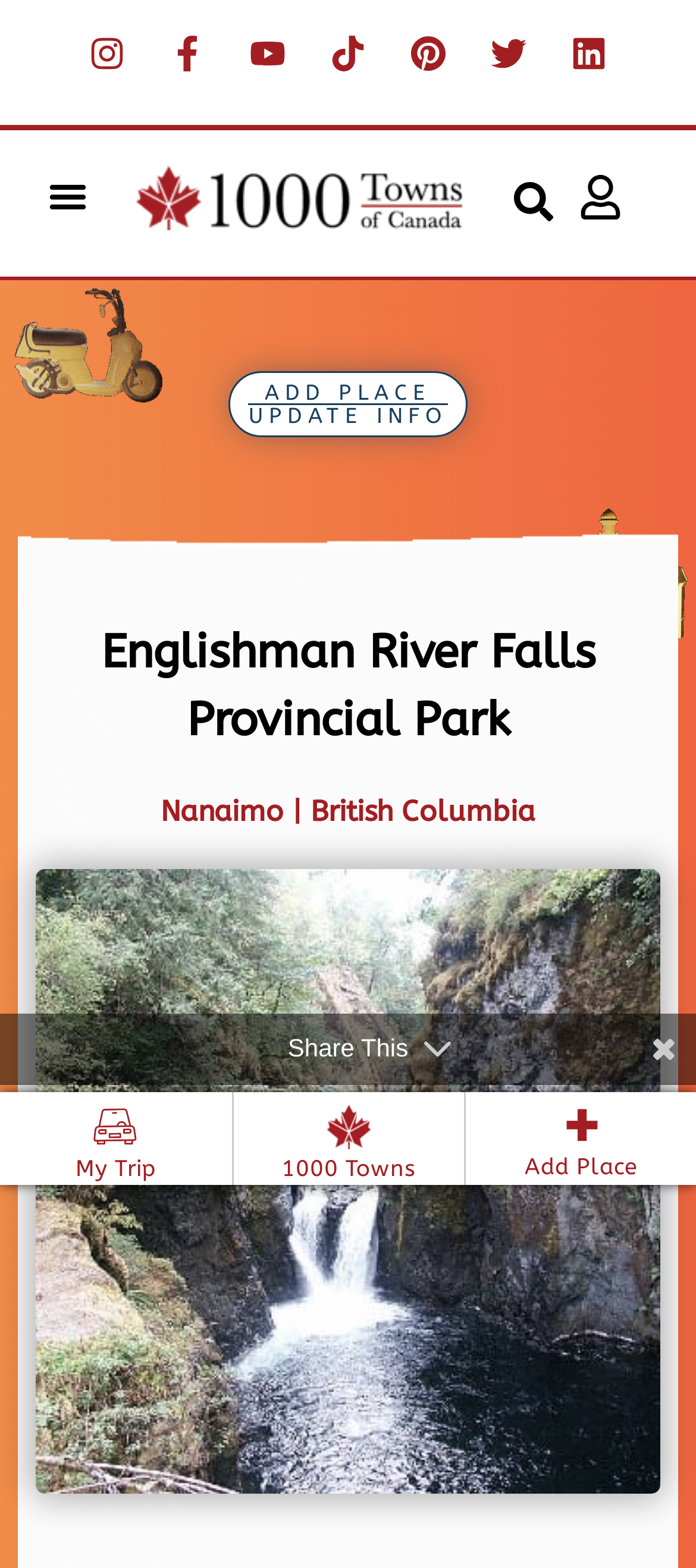Bounding box coordinates should be provided in the format (top-left x, top-left y, bottom-right x, bottom-right y) with all values between 0 and 1. Identify the bounding box for this UI element: + Add Place

[0.669, 0.699, 1.0, 0.744]